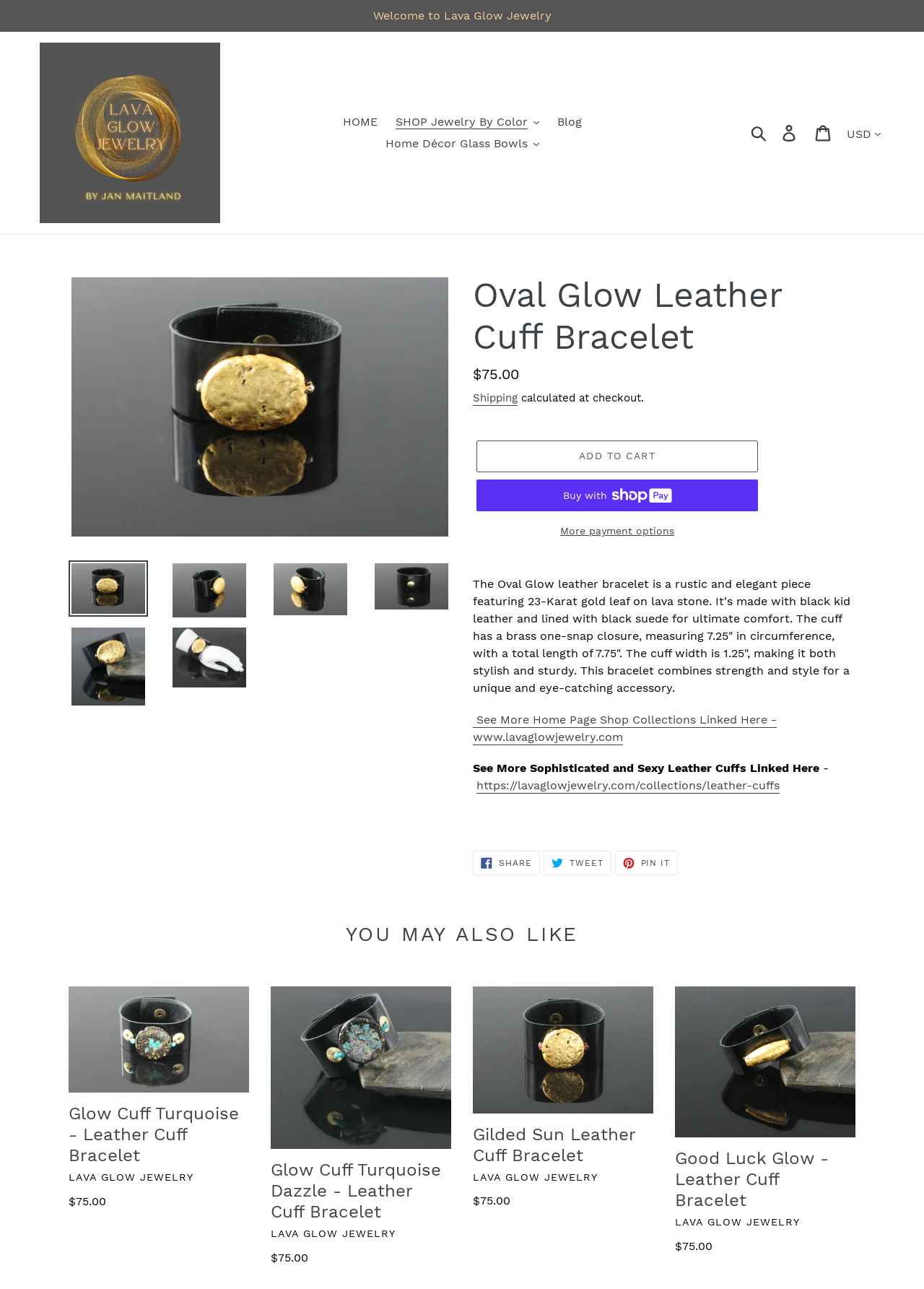Using the element description: "Blog", determine the bounding box coordinates. The coordinates should be in the format [left, top, right, bottom], with values between 0 and 1.

[0.595, 0.086, 0.637, 0.103]